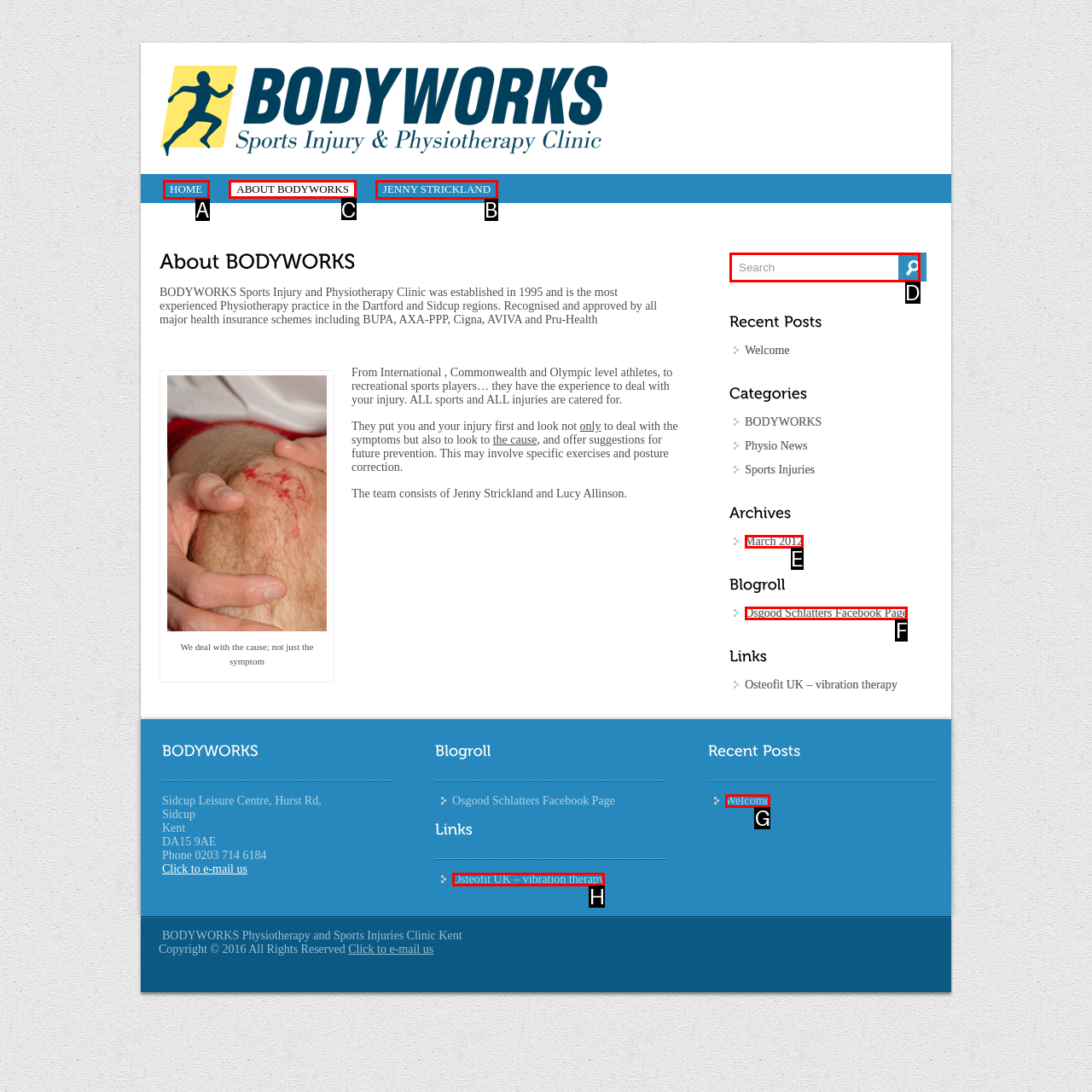Determine the letter of the element you should click to carry out the task: Read more about EKIFEST
Answer with the letter from the given choices.

None